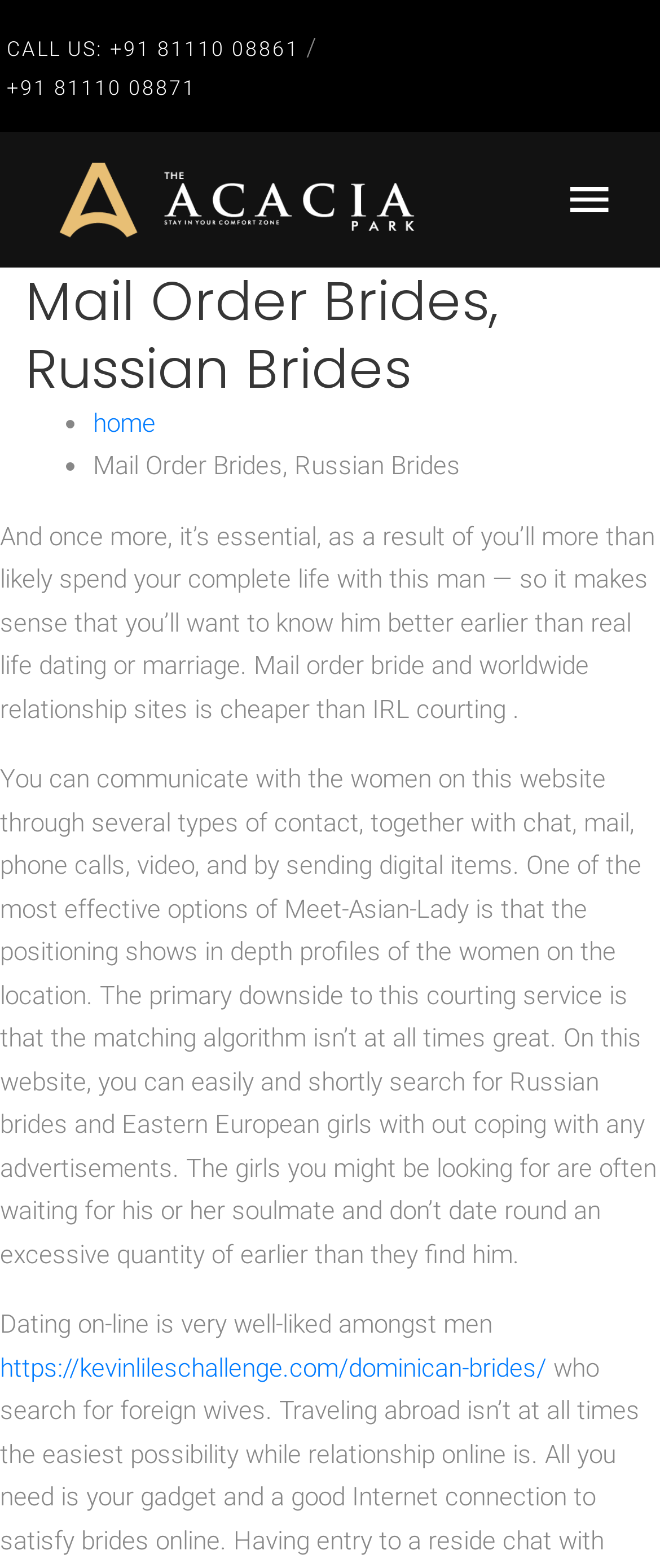Refer to the image and provide an in-depth answer to the question: 
What is the phone number to call?

I found the phone number by looking at the top section of the webpage, where it says 'CALL US:' followed by two phone numbers. The first phone number is +91 81110 08861.